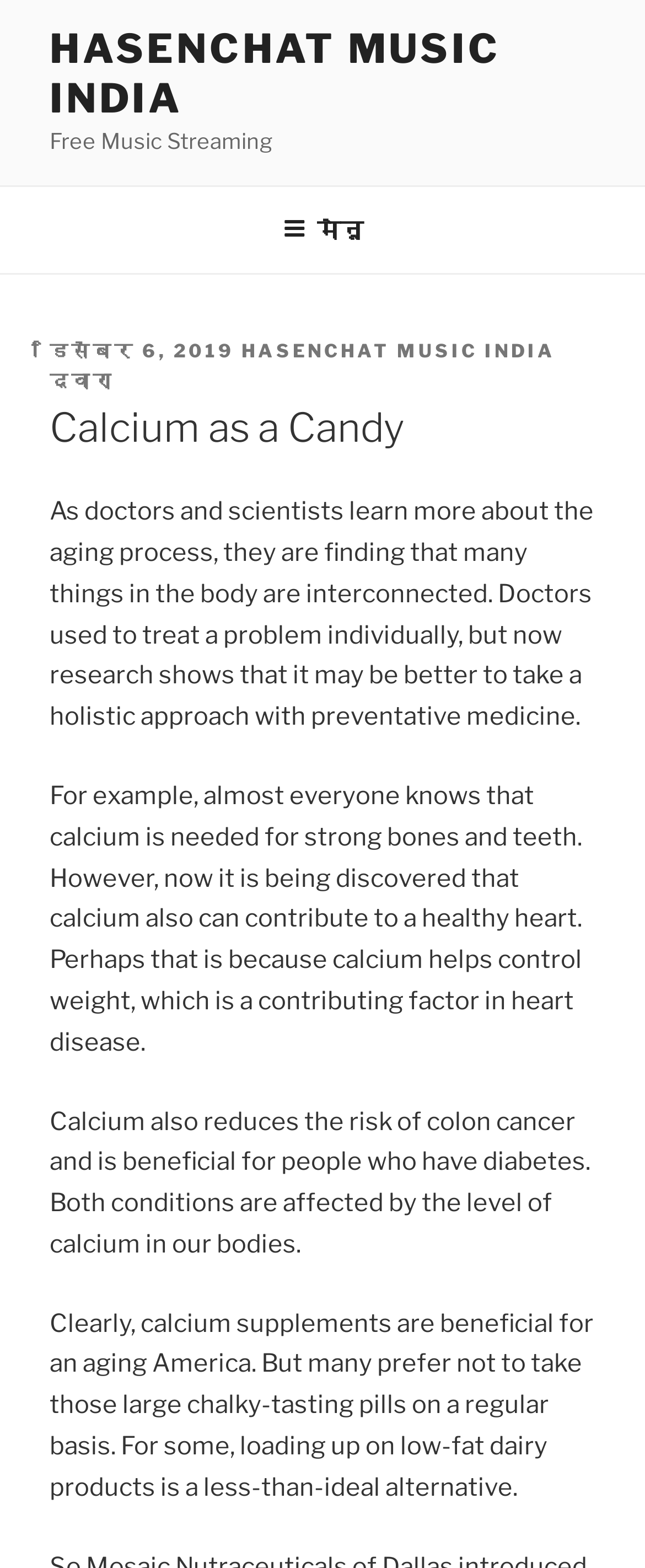What is the role of calcium in heart disease?
Please provide a comprehensive and detailed answer to the question.

According to the article, calcium helps control weight, which is a contributing factor in heart disease, as stated in the sentence 'Perhaps that is because calcium helps control weight, which is a contributing factor in heart disease.'